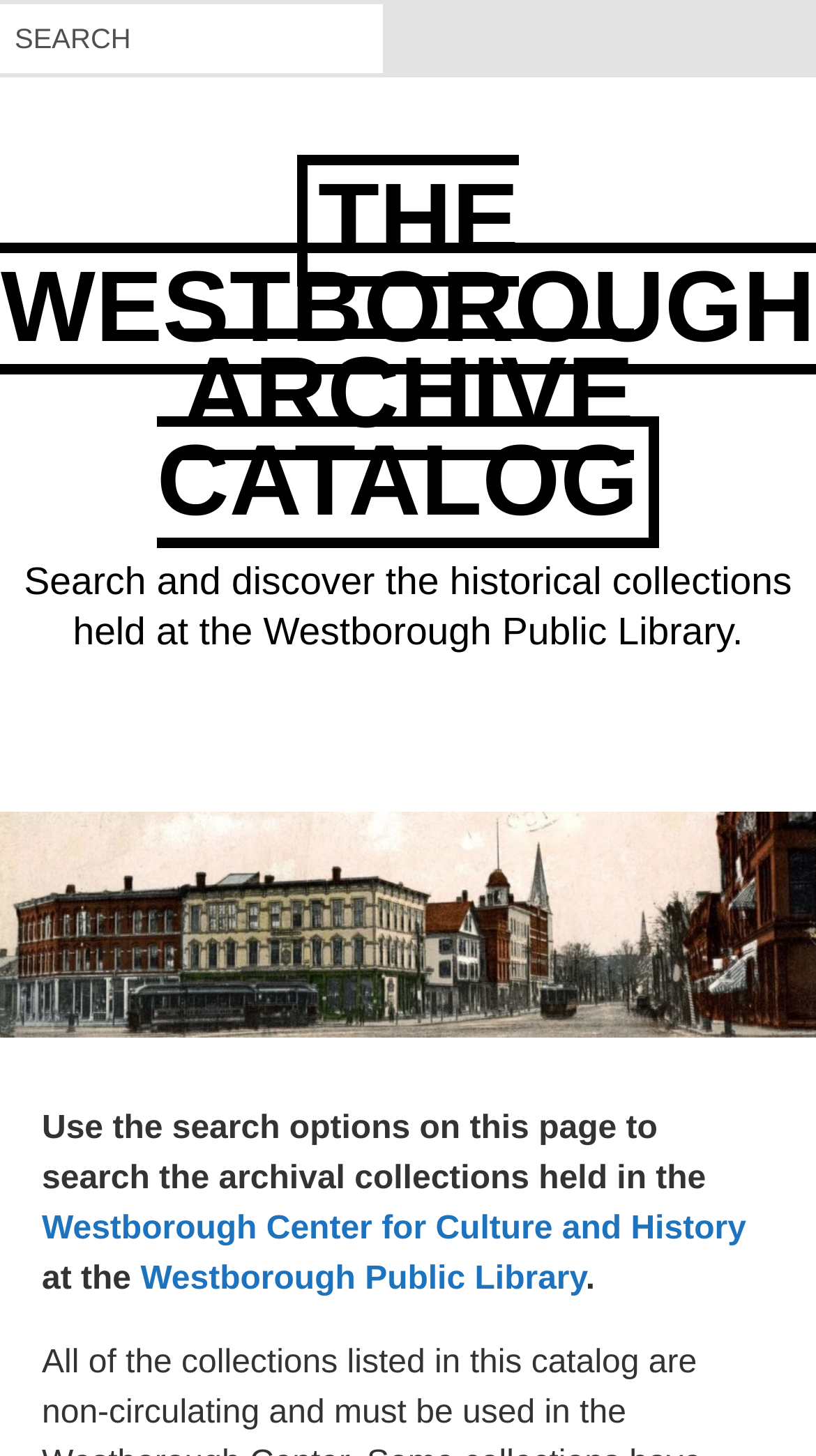Please extract the title of the webpage.

THE WESTBOROUGH ARCHIVE CATALOG